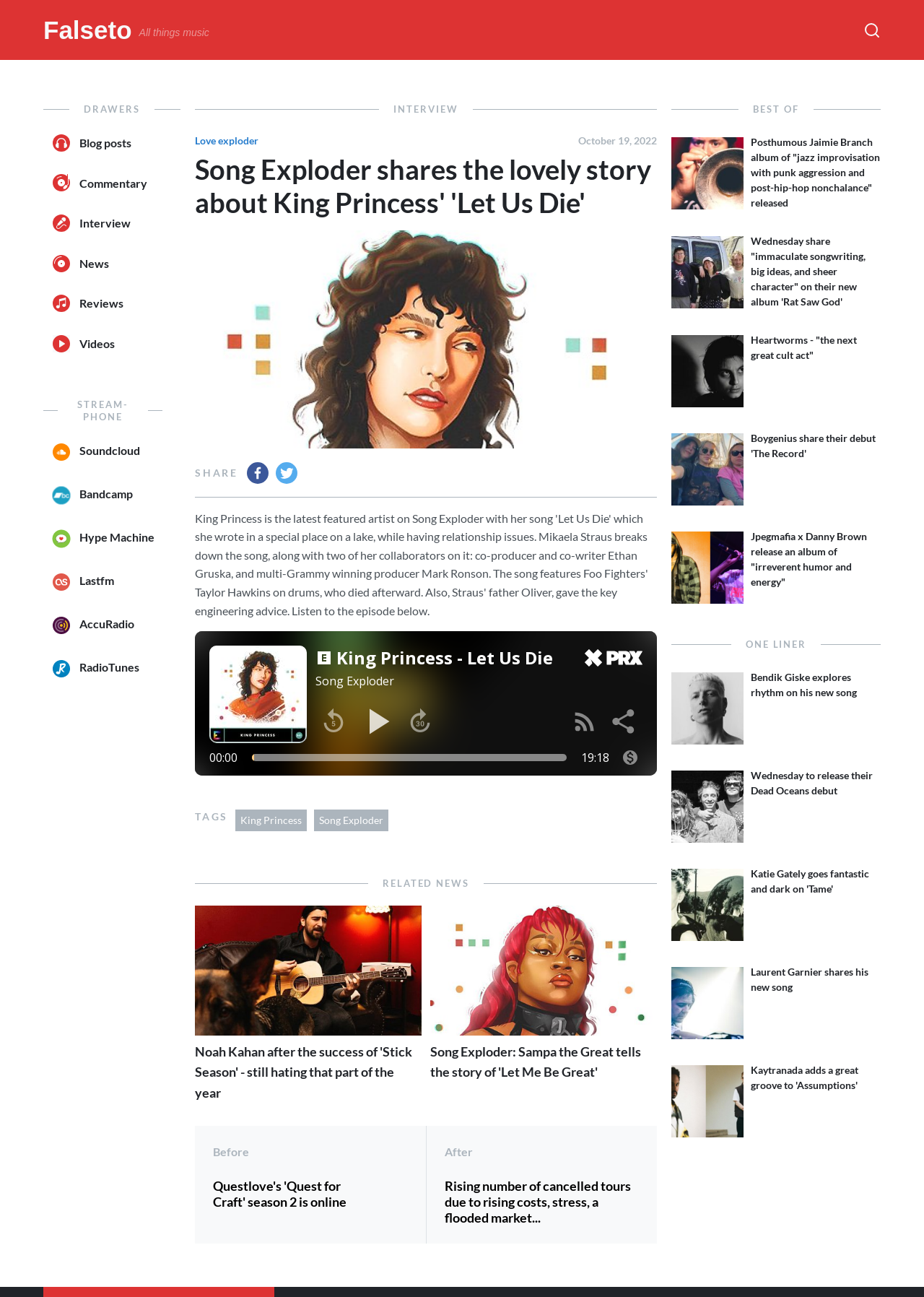Locate the bounding box coordinates of the clickable area to execute the instruction: "Share the article on Facebook". Provide the coordinates as four float numbers between 0 and 1, represented as [left, top, right, bottom].

[0.267, 0.356, 0.291, 0.373]